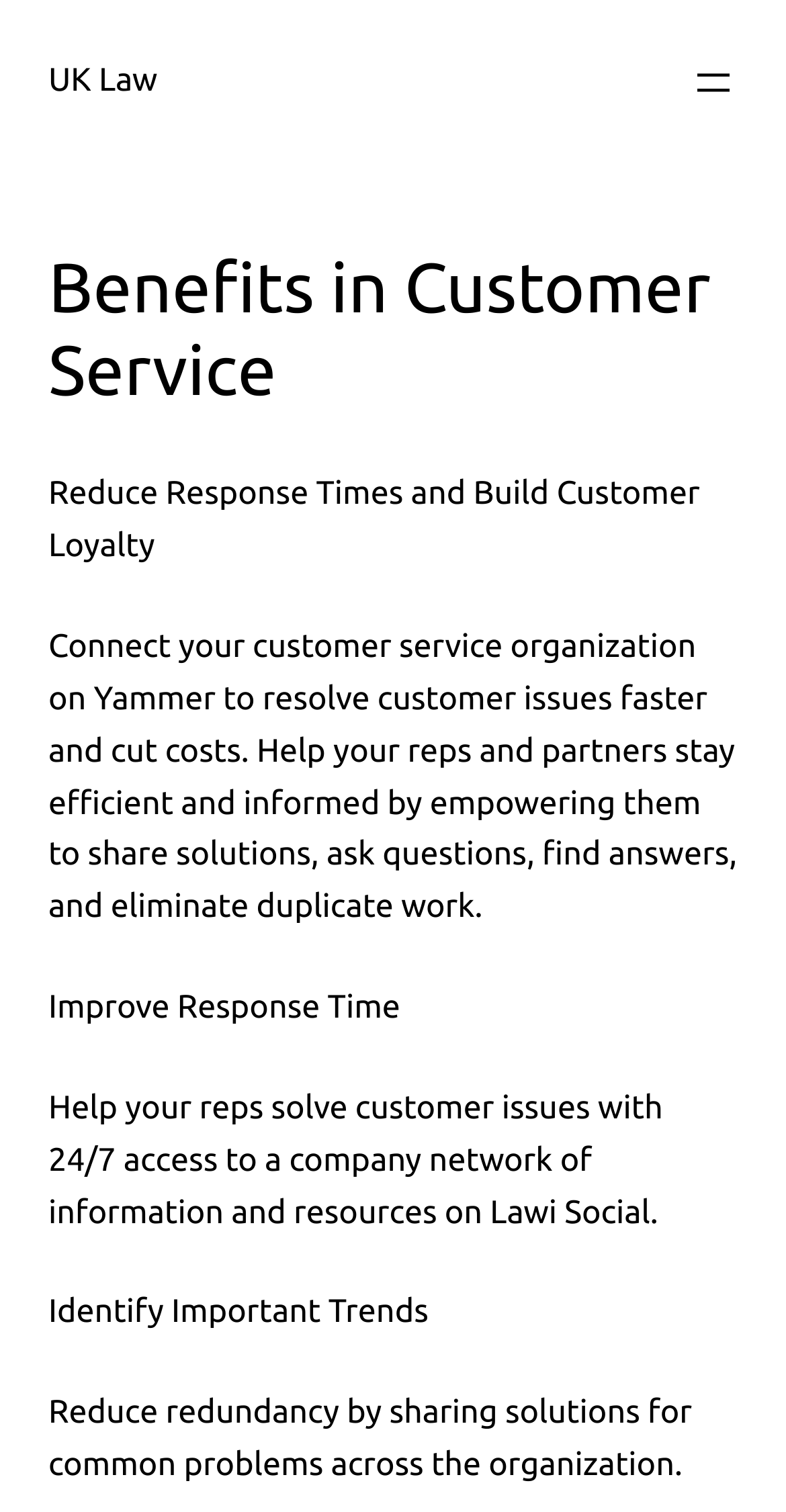Refer to the image and answer the question with as much detail as possible: What is the main topic of the webpage?

The webpage is focused on the benefits of using a particular system or tool in customer service, as indicated by the heading 'Benefits in Customer Service' and the various points listed below it, such as reducing response times and improving response quality.